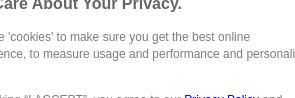Can you look at the image and give a comprehensive answer to the question:
What is the purpose of using cookies?

According to the explanatory note, cookies are used for enhancing the online experience, measuring usage, and personalizing content, suggesting that the purpose of using cookies is to improve the user's online experience and provide more tailored content.